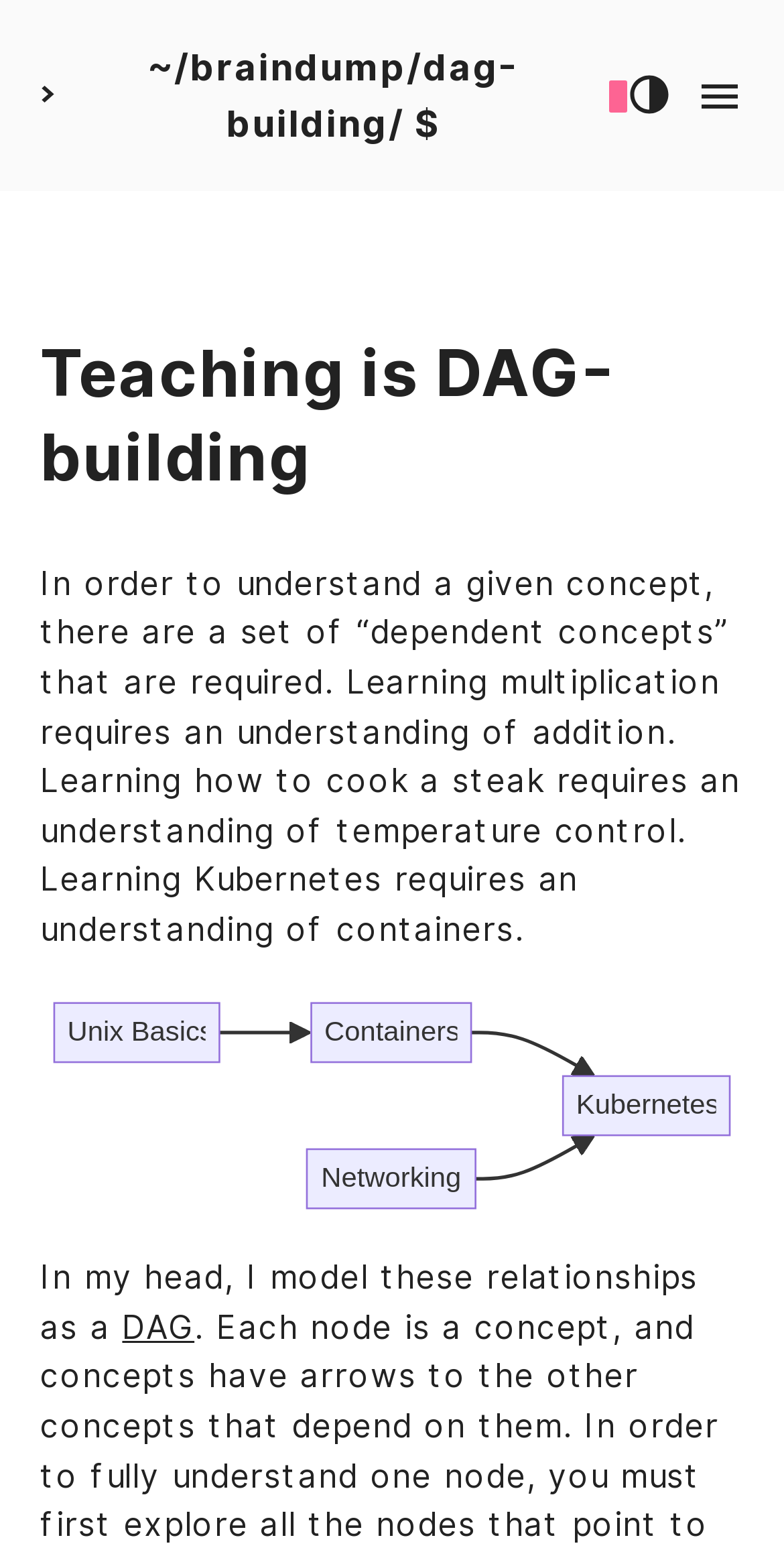What is the image below the text 'In order to understand a given concept...'?
Based on the image, give a one-word or short phrase answer.

kubernetes learning DAG